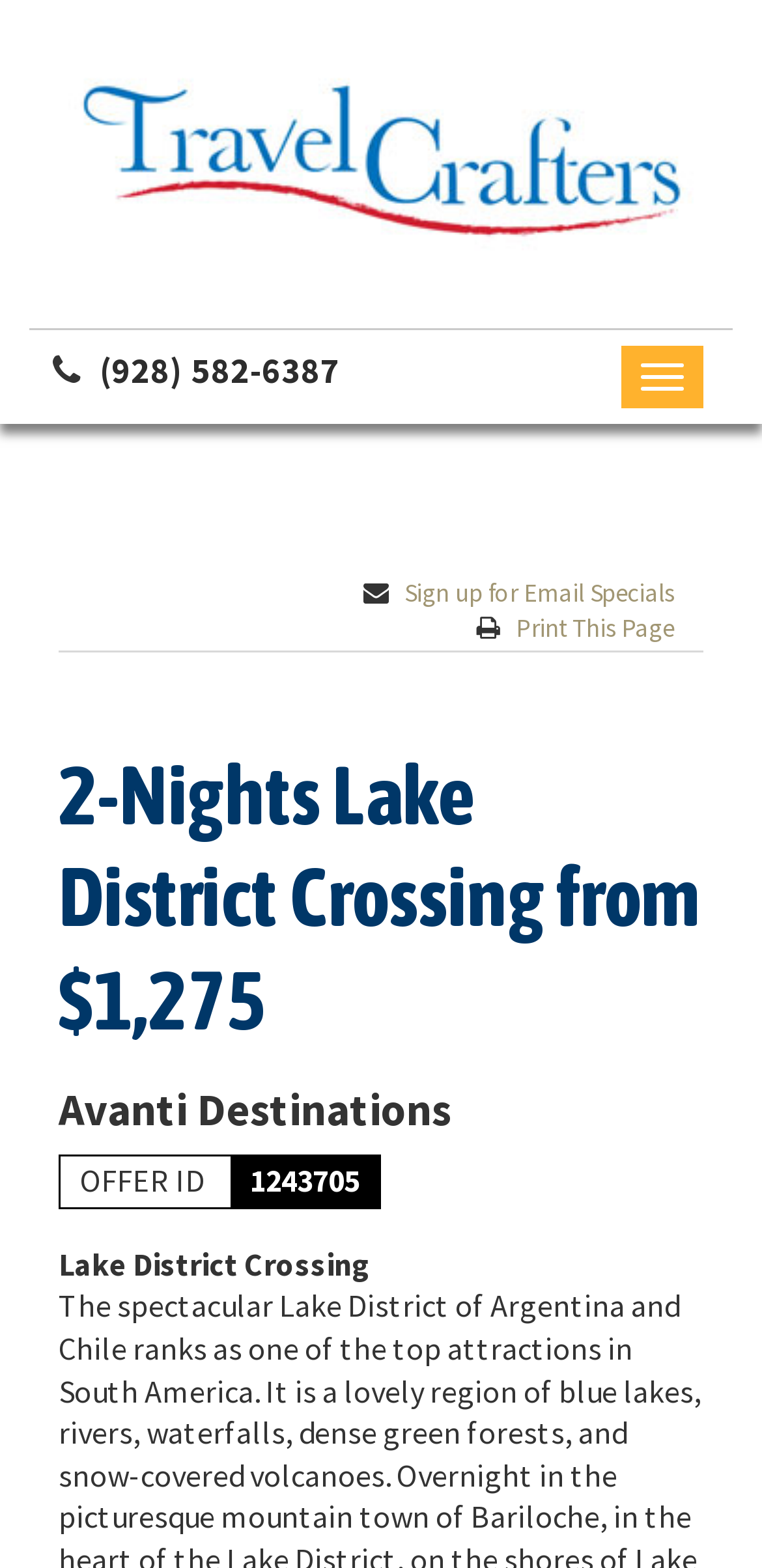Convey a detailed summary of the webpage, mentioning all key elements.

The webpage is about TravelCrafters, a full-service travel company based in Prescott, Arizona. At the top of the page, there is a logo image and a link on the left side, taking up most of the width. Below the logo, there is a phone number link on the left and a "Toggle navigation" button on the right. 

In the middle of the page, there is a prominent heading that advertises a 2-night Lake District Crossing package starting from $1,275. Below this heading, there are three lines of text. The first line mentions Avanti Destinations, and the second line says "OFFER ID". The third line displays the offer ID number, 1243705. 

Further down, there is another line of text that describes the package as "Lake District Crossing". On the right side of the page, there are two links: "Sign up for Email Specials" and "Print This Page", placed one below the other.